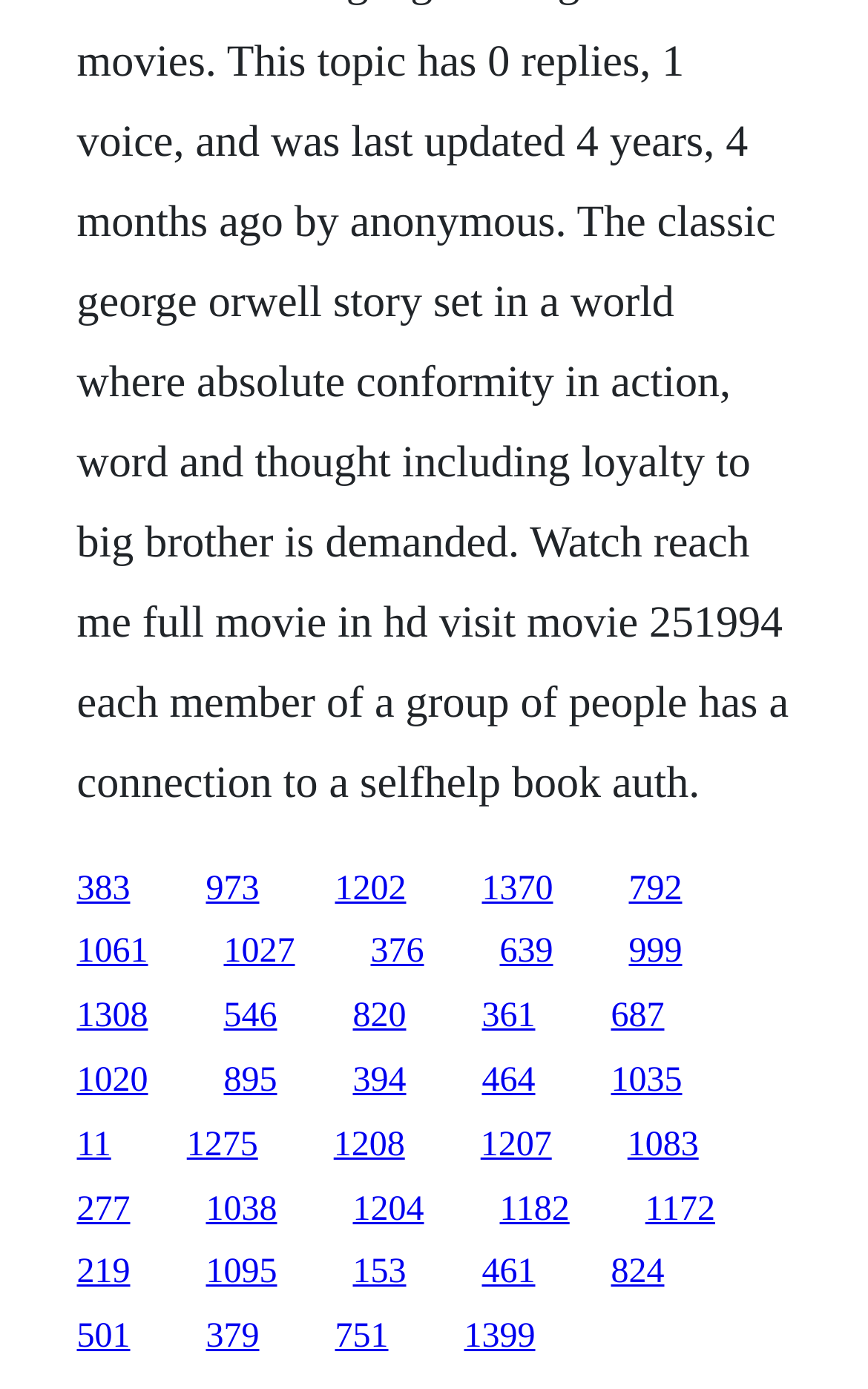Please find the bounding box coordinates of the element that you should click to achieve the following instruction: "visit the third link". The coordinates should be presented as four float numbers between 0 and 1: [left, top, right, bottom].

[0.386, 0.626, 0.468, 0.653]